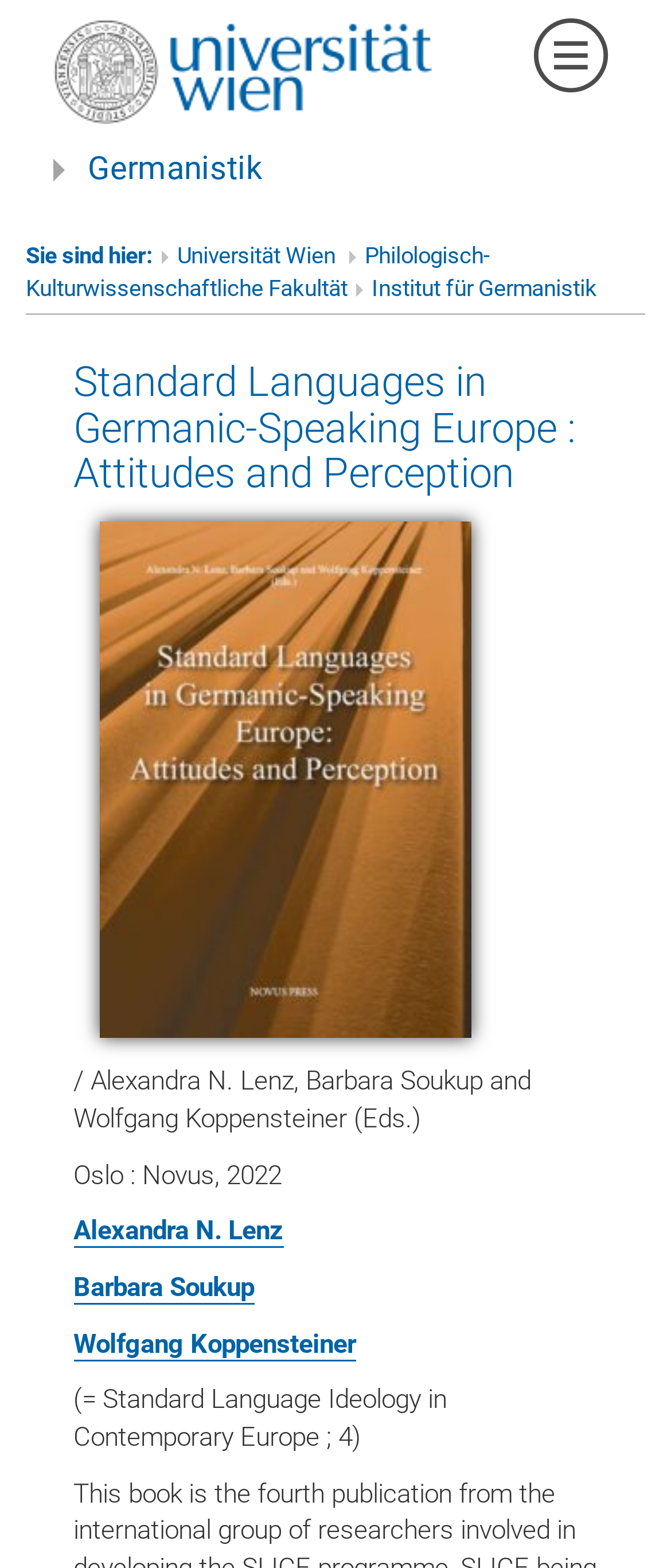Using the information in the image, could you please answer the following question in detail:
What is the publisher of the publication?

I found the answer by looking at the text 'Oslo : Novus, 2022' which indicates that the publication was published by Novus in Oslo in 2022.